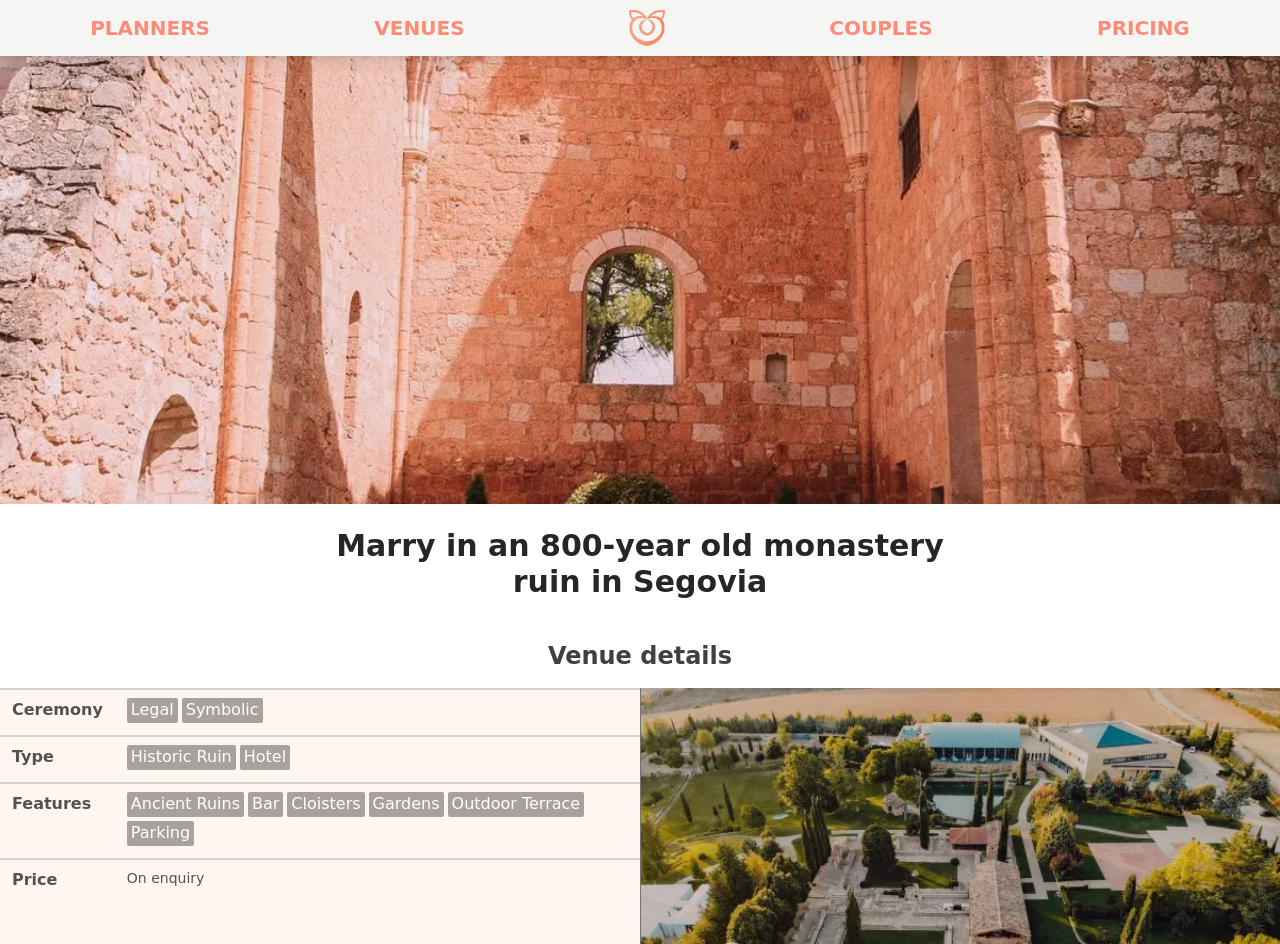What is the price of the venue?
Using the visual information, reply with a single word or short phrase.

On enquiry